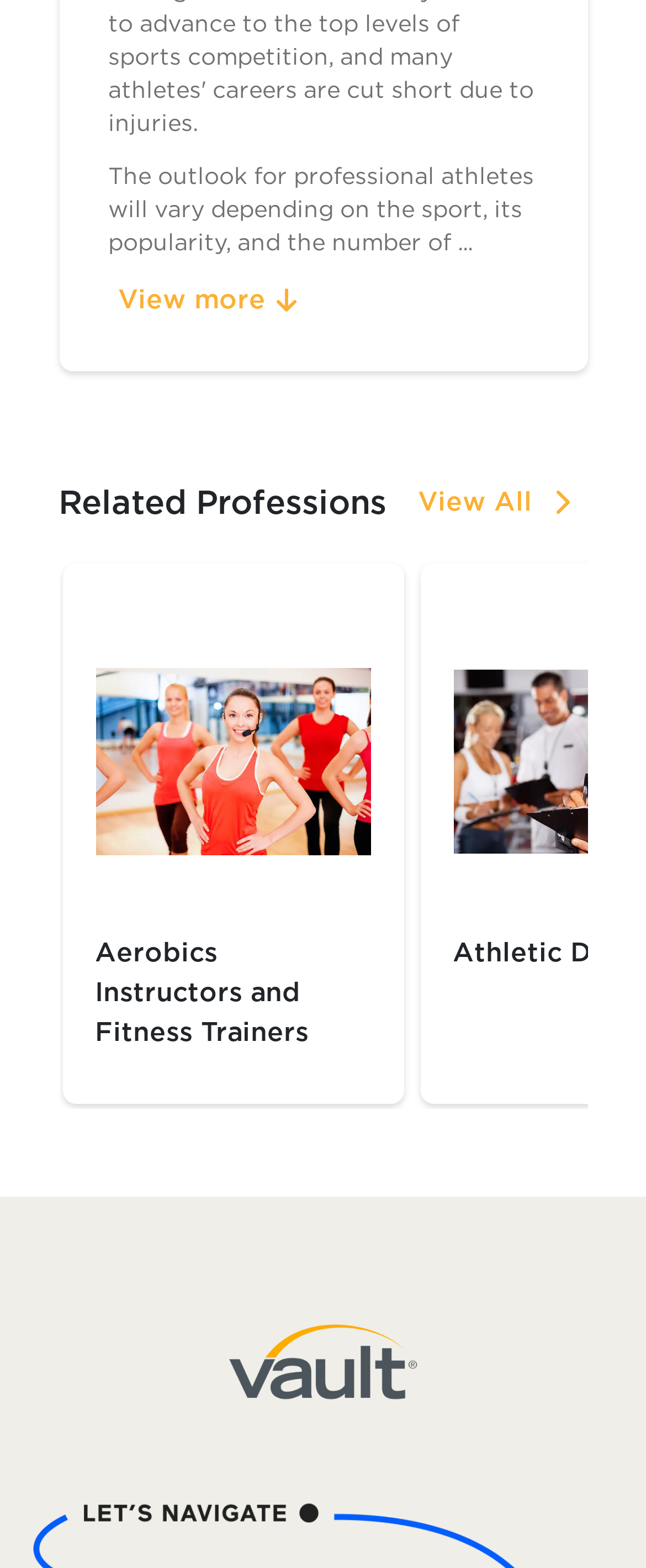Given the element description, predict the bounding box coordinates in the format (top-left x, top-left y, bottom-right x, bottom-right y), using floating point numbers between 0 and 1: parent_node: Sign up for free

[0.333, 0.835, 0.667, 0.904]